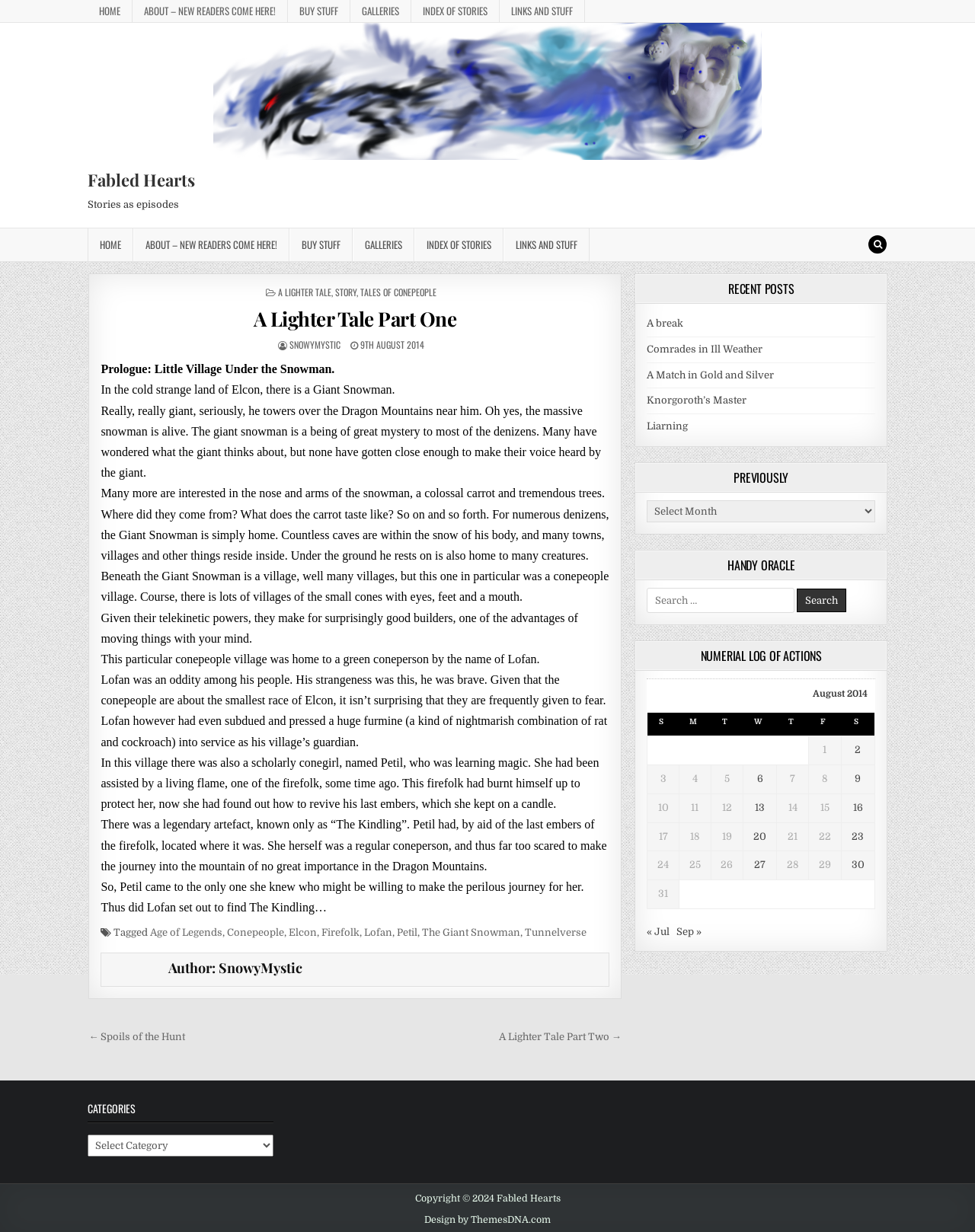Can you find the bounding box coordinates for the UI element given this description: "Comrades in Ill Weather"? Provide the coordinates as four float numbers between 0 and 1: [left, top, right, bottom].

[0.664, 0.279, 0.782, 0.288]